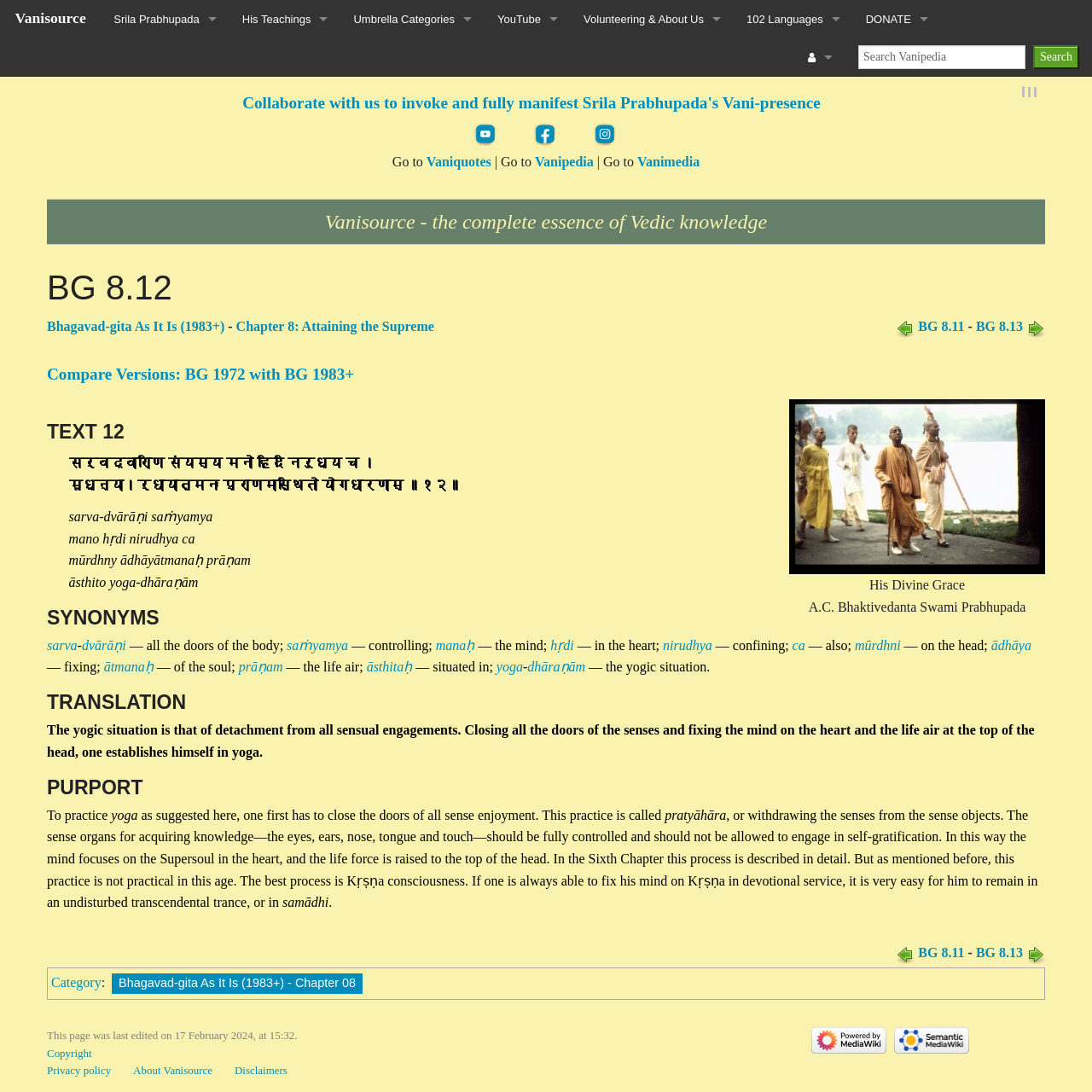Based on the image, provide a detailed and complete answer to the question: 
What is the name of the website?

The name of the website can be determined by looking at the top-left corner of the webpage, where it says 'BG 8.12 - Vanisource'. This suggests that the website is called Vanisource.